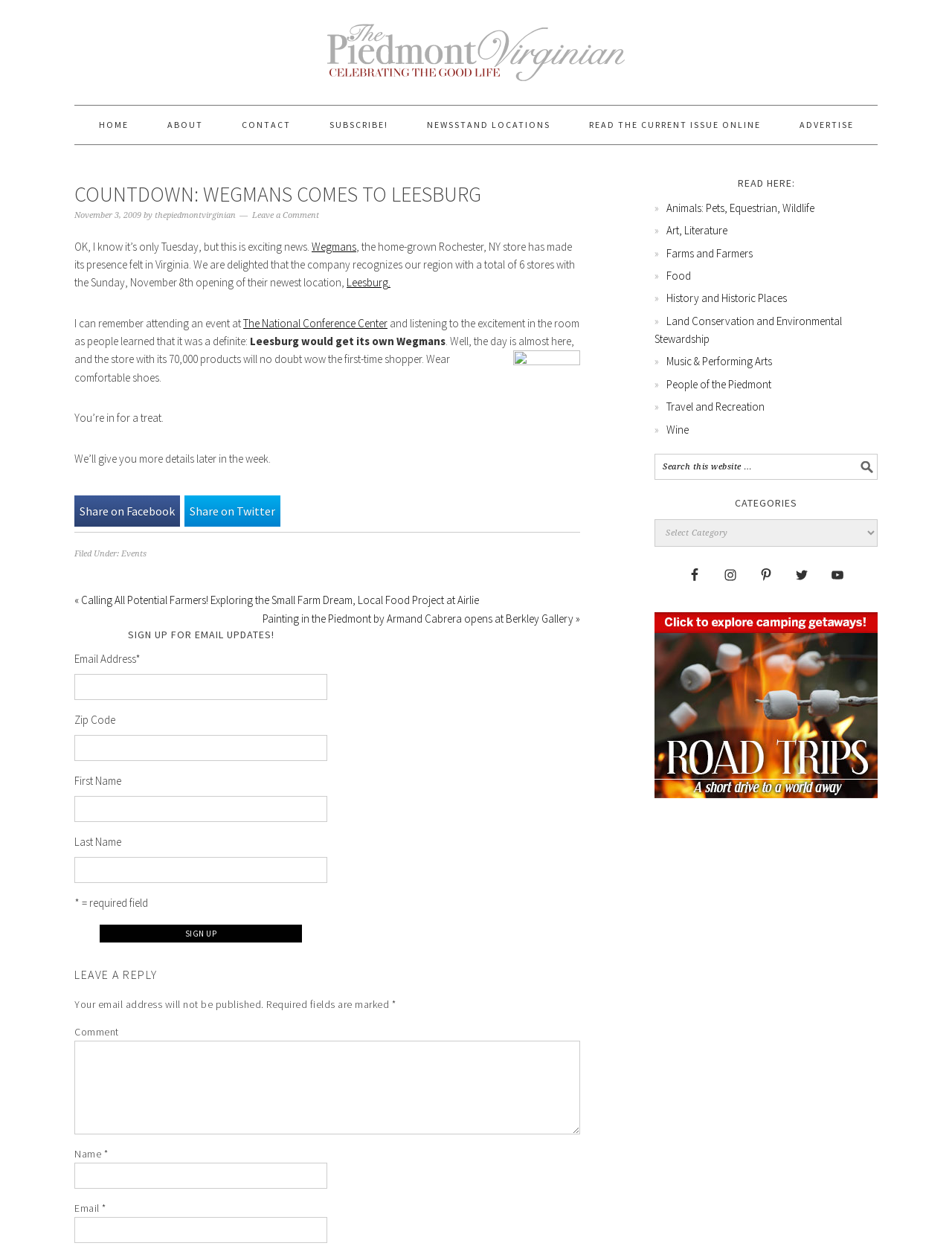Craft a detailed narrative of the webpage's structure and content.

The webpage is about the Piedmont Virginian, a publication that serves and celebrates America's historic heart. At the top, there are four "skip to" links, allowing users to navigate to primary navigation, content, primary sidebar, or footer. Below these links, the publication's name and tagline are displayed prominently.

The main navigation menu is located below the publication's name, featuring links to HOME, ABOUT, CONTACT, SUBSCRIBE!, NEWSSTAND LOCATIONS, READ THE CURRENT ISSUE ONLINE, and ADVERTISE.

The main content area is divided into several sections. The first section is an article about Wegmans, a grocery store chain, coming to Leesburg. The article's title, "COUNTDOWN: WEGMANS COMES TO LEESBURG," is displayed in a large font, followed by the publication date, November 3, 2009. The article's content is divided into several paragraphs, with links to relevant entities, such as Wegmans and The National Conference Center. There is also an image embedded in the article.

Below the article, there are links to share the content on Facebook and Twitter. The footer section features a "Filed Under" category with a link to "Events," as well as two links to other articles.

On the right-hand side, there is a primary sidebar with a heading "READ HERE:" and several links to categories, such as Animals, Art, Literature, Farms and Farmers, Food, History and Historic Places, Land Conservation and Environmental Stewardship, Music & Performing Arts, People of the Piedmont, Travel and Recreation, and Wine.

Further down the page, there is a section to sign up for email updates, with fields for email address, zip code, first name, and last name. Below this section, there is a "LEAVE A REPLY" section, where users can enter their comments, name, and email address.